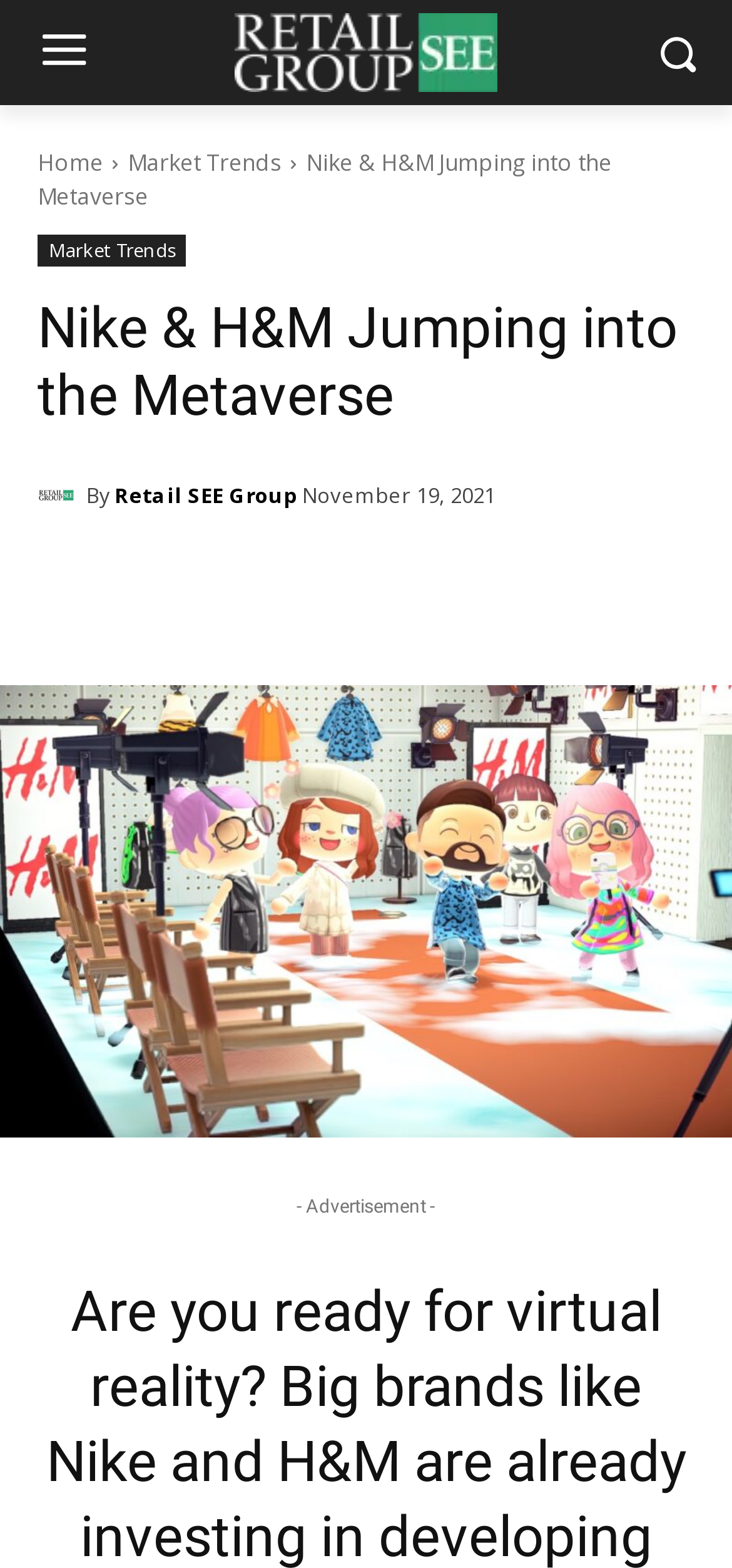Determine the bounding box coordinates of the region that needs to be clicked to achieve the task: "click Home".

[0.051, 0.093, 0.141, 0.114]